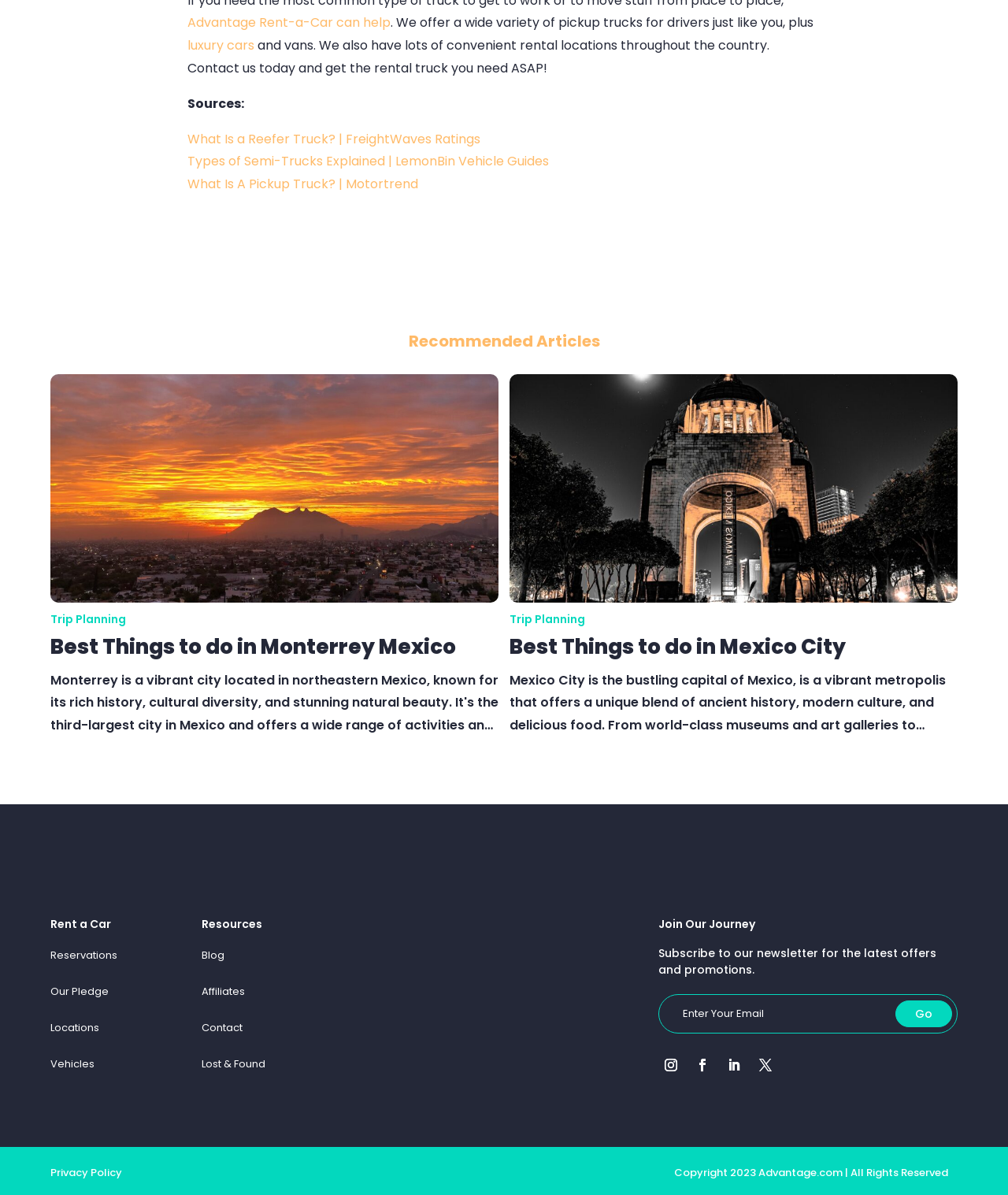What can be done on the 'Rent a Car' page?
Using the image provided, answer with just one word or phrase.

make reservations, view locations, and select vehicles